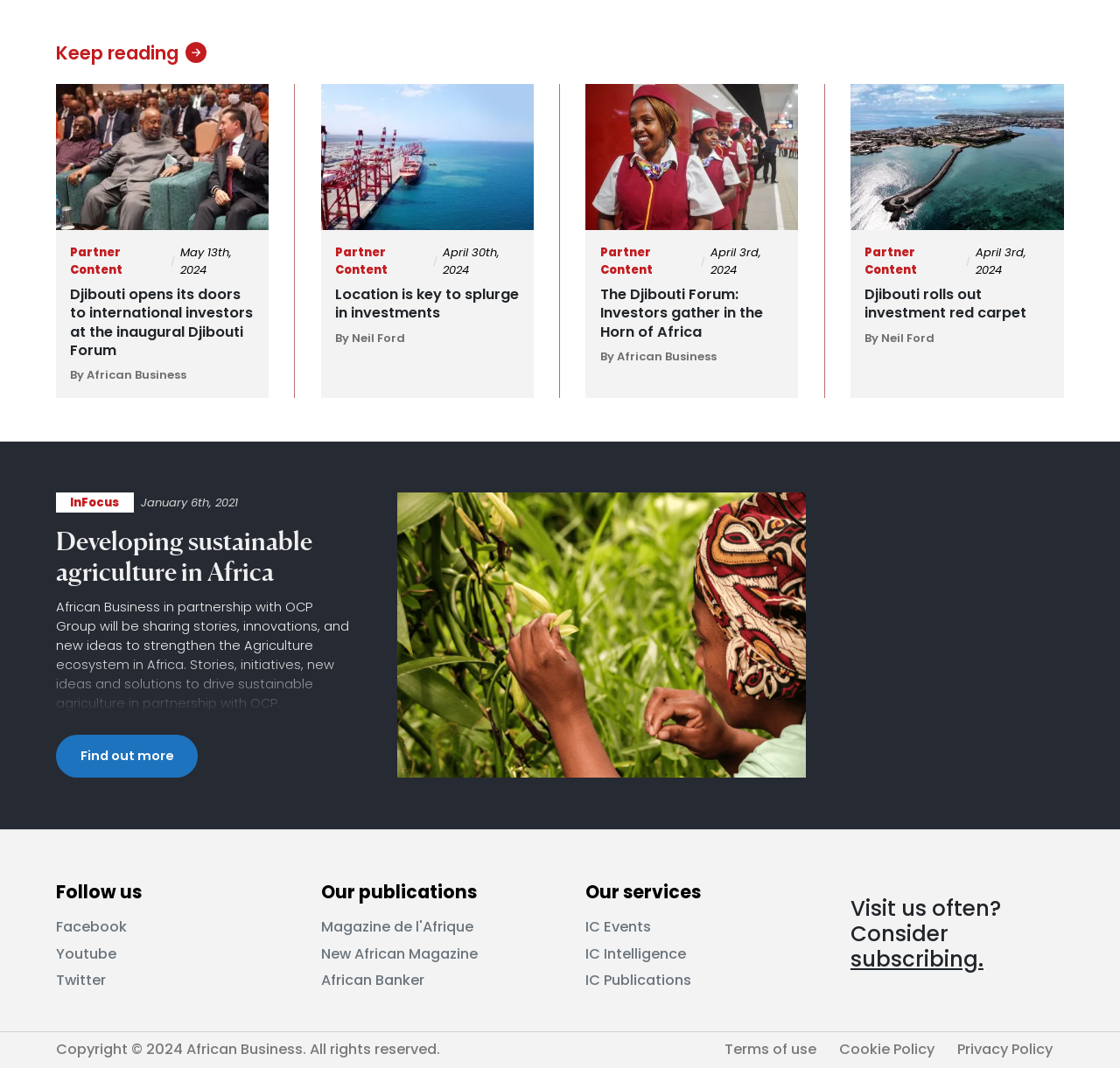Please indicate the bounding box coordinates of the element's region to be clicked to achieve the instruction: "Read about Djibouti opening its doors to international investors". Provide the coordinates as four float numbers between 0 and 1, i.e., [left, top, right, bottom].

[0.027, 0.078, 0.264, 0.372]